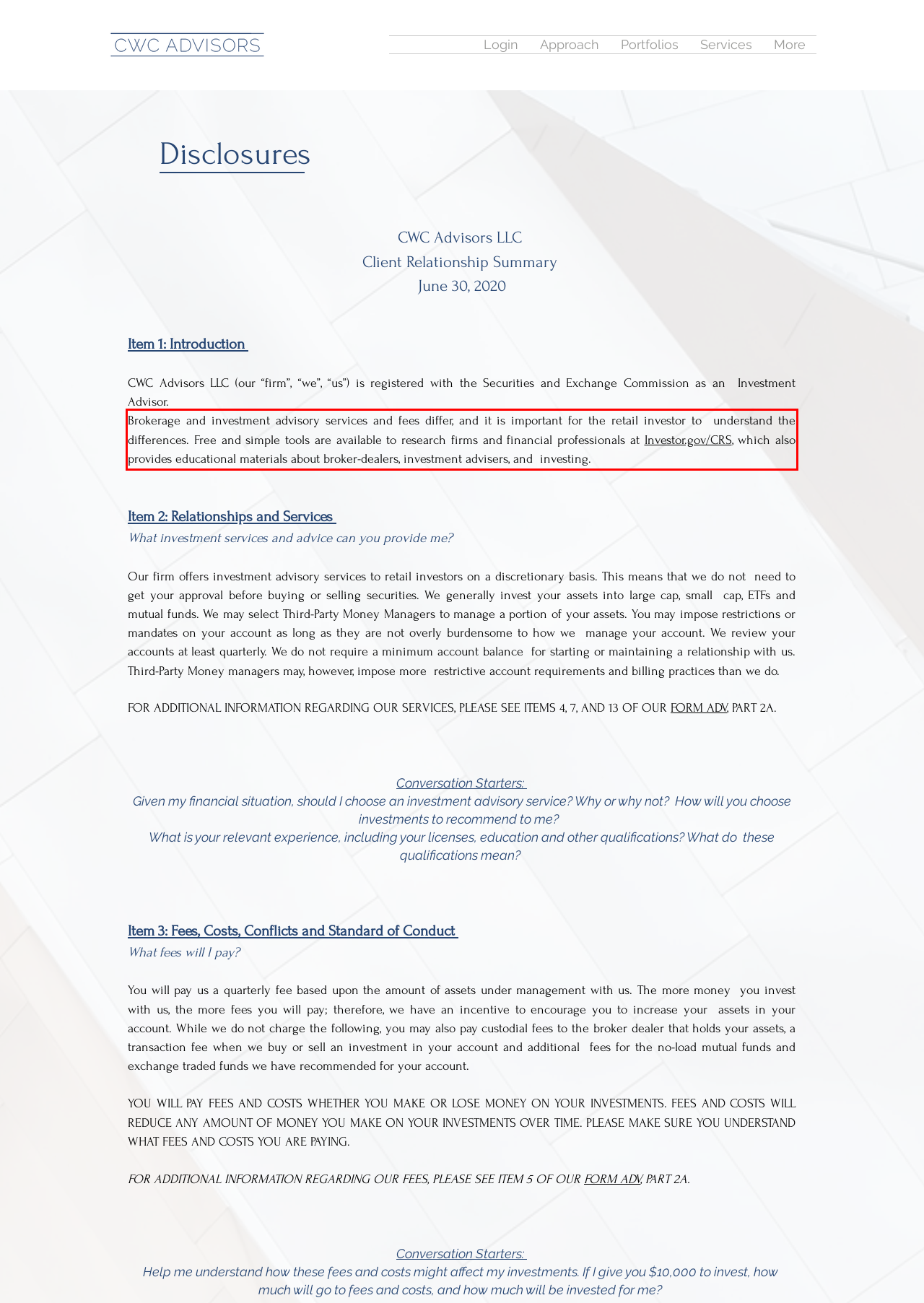Analyze the webpage screenshot and use OCR to recognize the text content in the red bounding box.

Brokerage and investment advisory services and fees differ, and it is important for the retail investor to understand the differences. Free and simple tools are available to research firms and financial professionals at Investor.gov/CRS, which also provides educational materials about broker-dealers, investment advisers, and investing.